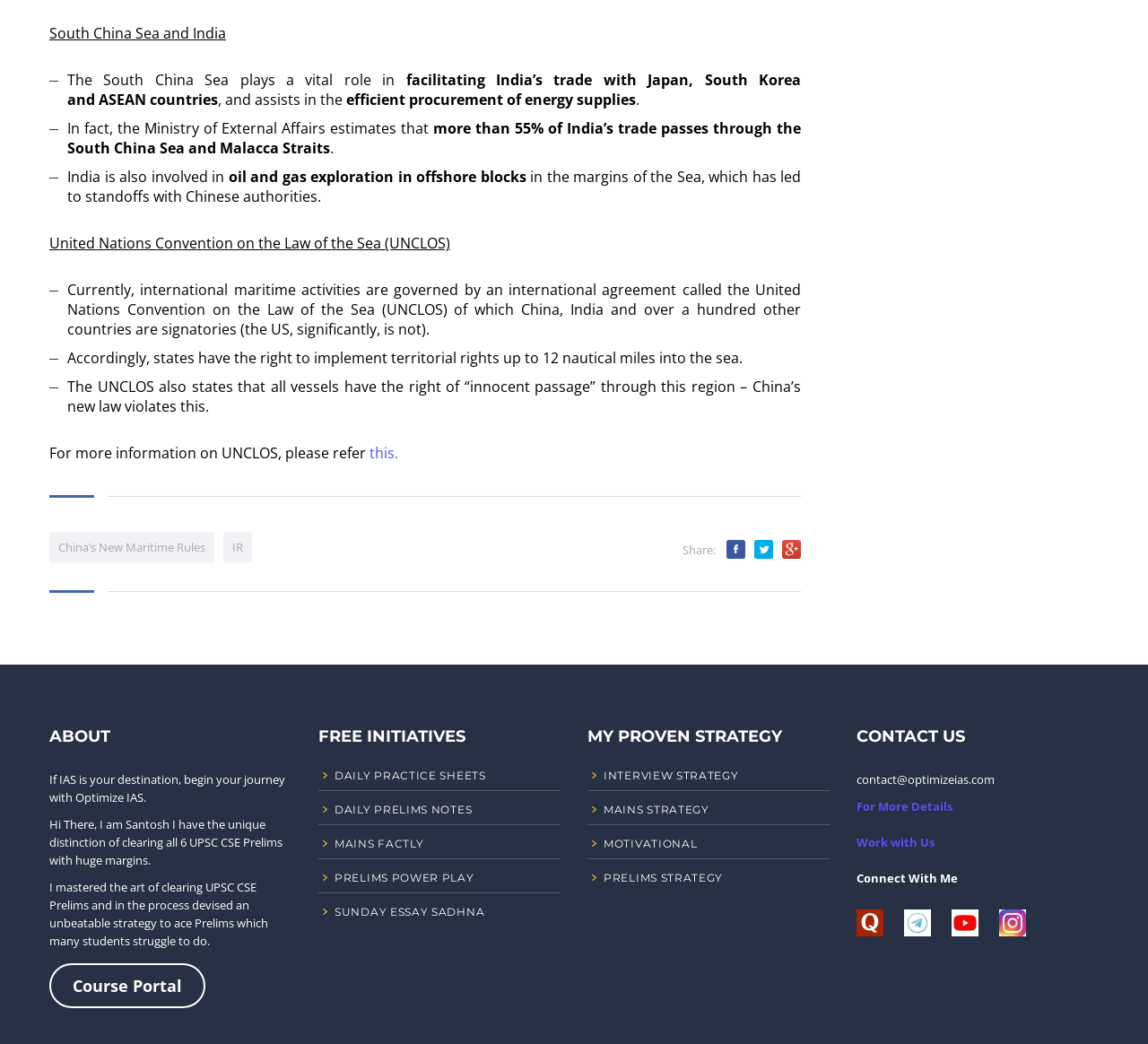Locate the bounding box coordinates of the clickable region necessary to complete the following instruction: "Check 'ABOUT'". Provide the coordinates in the format of four float numbers between 0 and 1, i.e., [left, top, right, bottom].

[0.043, 0.691, 0.254, 0.72]